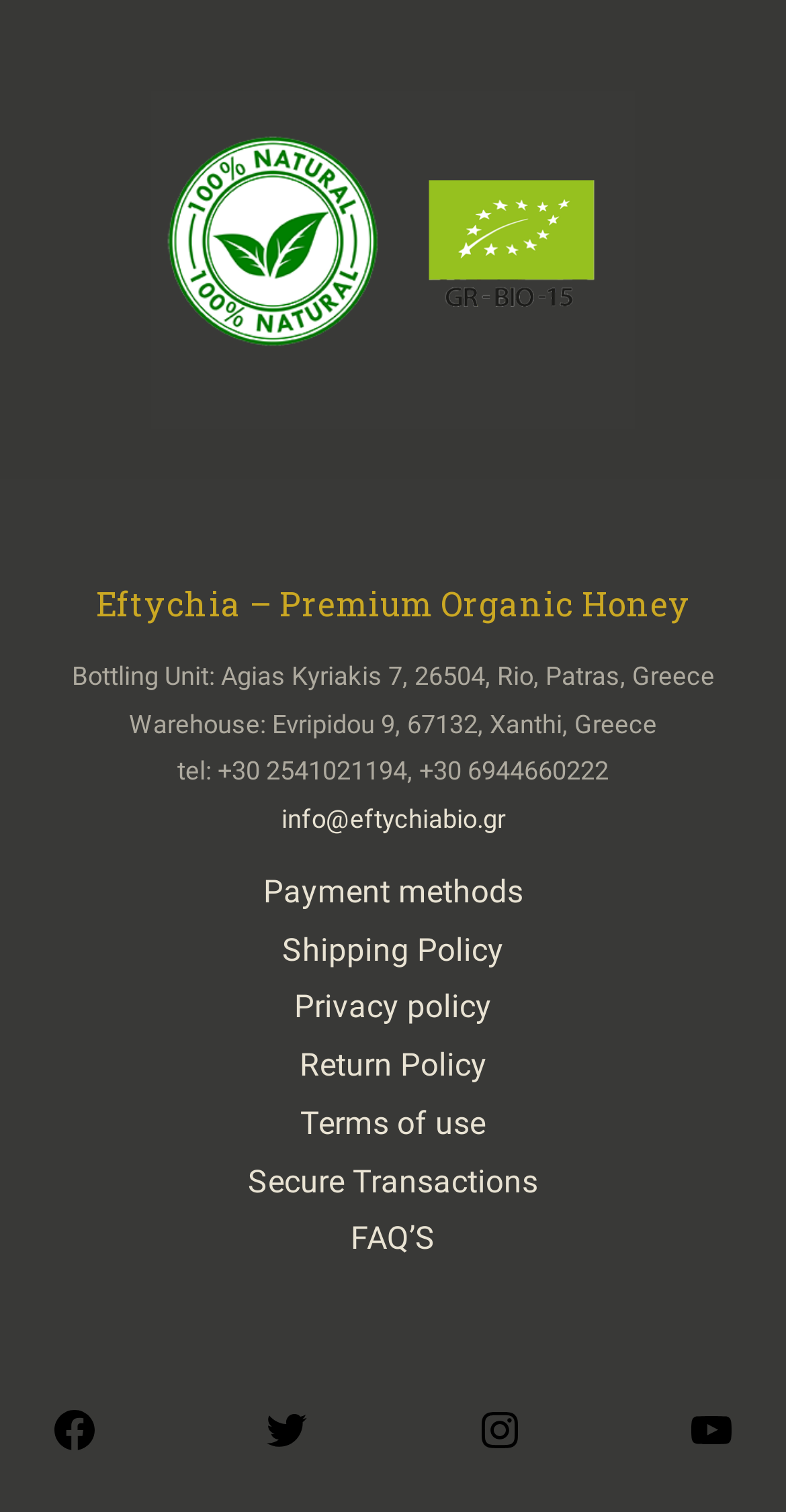Identify the bounding box for the given UI element using the description provided. Coordinates should be in the format (top-left x, top-left y, bottom-right x, bottom-right y) and must be between 0 and 1. Here is the description: Facebook

[0.064, 0.943, 0.126, 0.967]